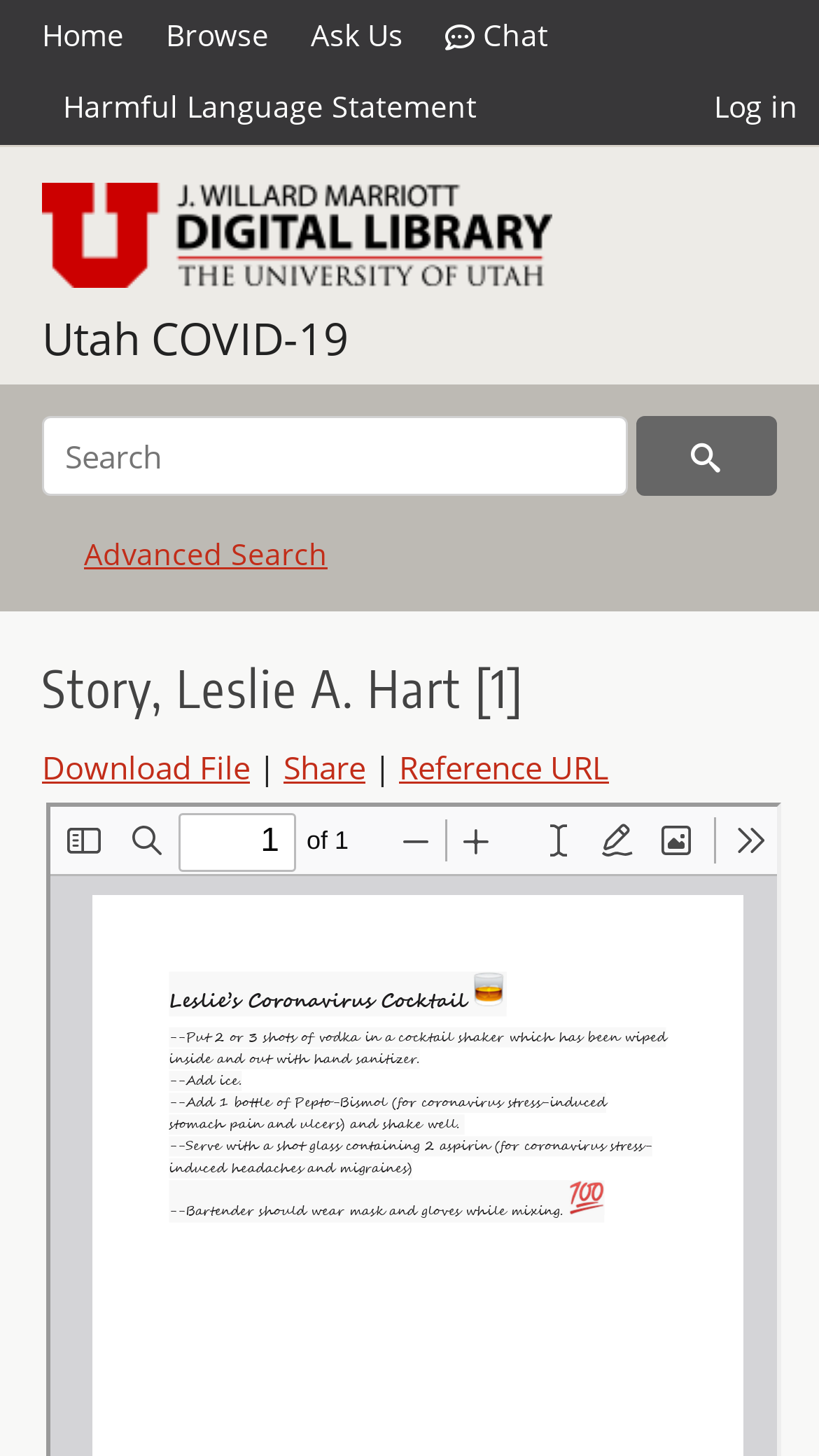Locate the bounding box of the user interface element based on this description: "Reference URL".

[0.487, 0.065, 0.744, 0.094]